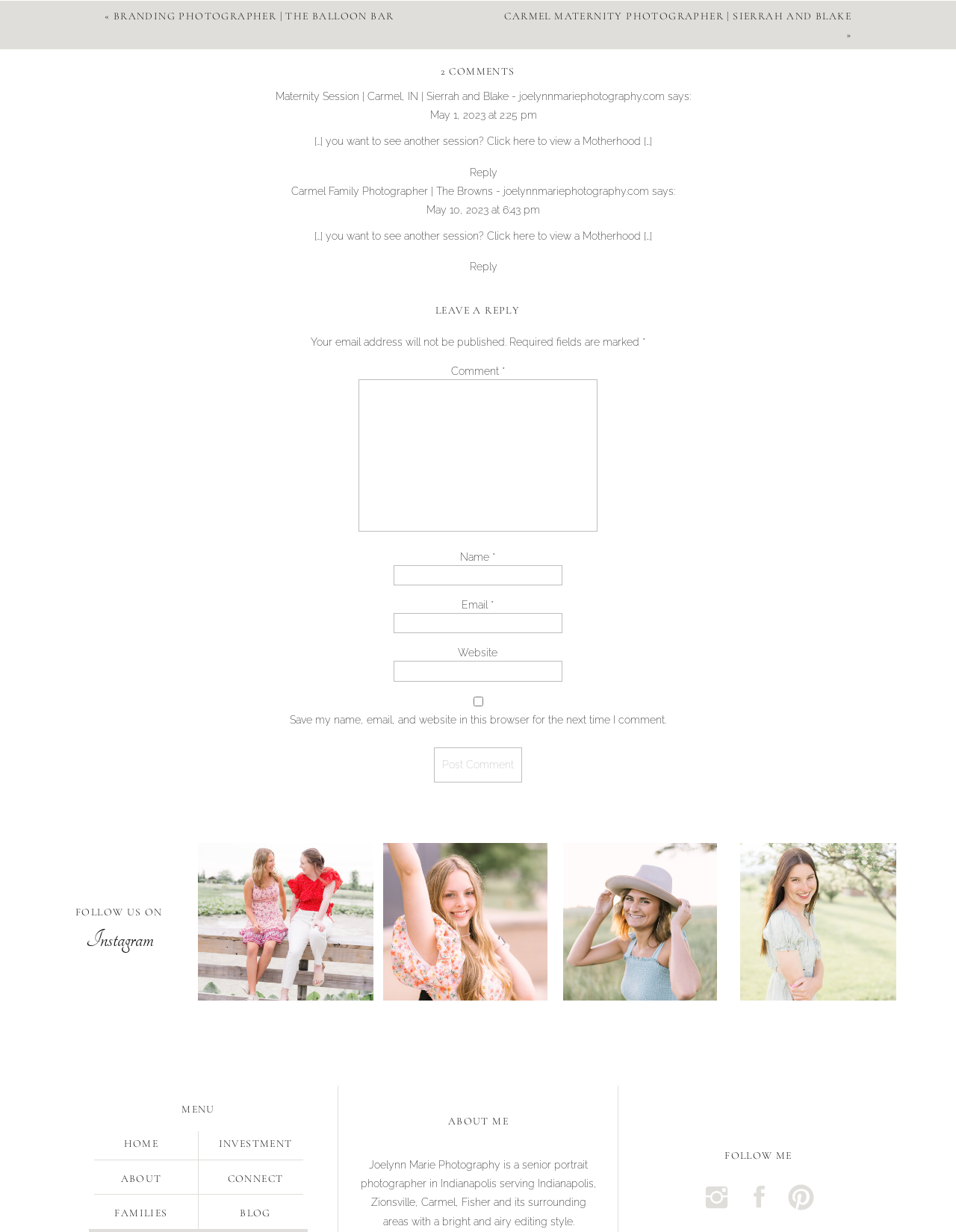Locate the bounding box of the UI element defined by this description: "INVESTMENT". The coordinates should be given as four float numbers between 0 and 1, formatted as [left, top, right, bottom].

[0.212, 0.921, 0.322, 0.934]